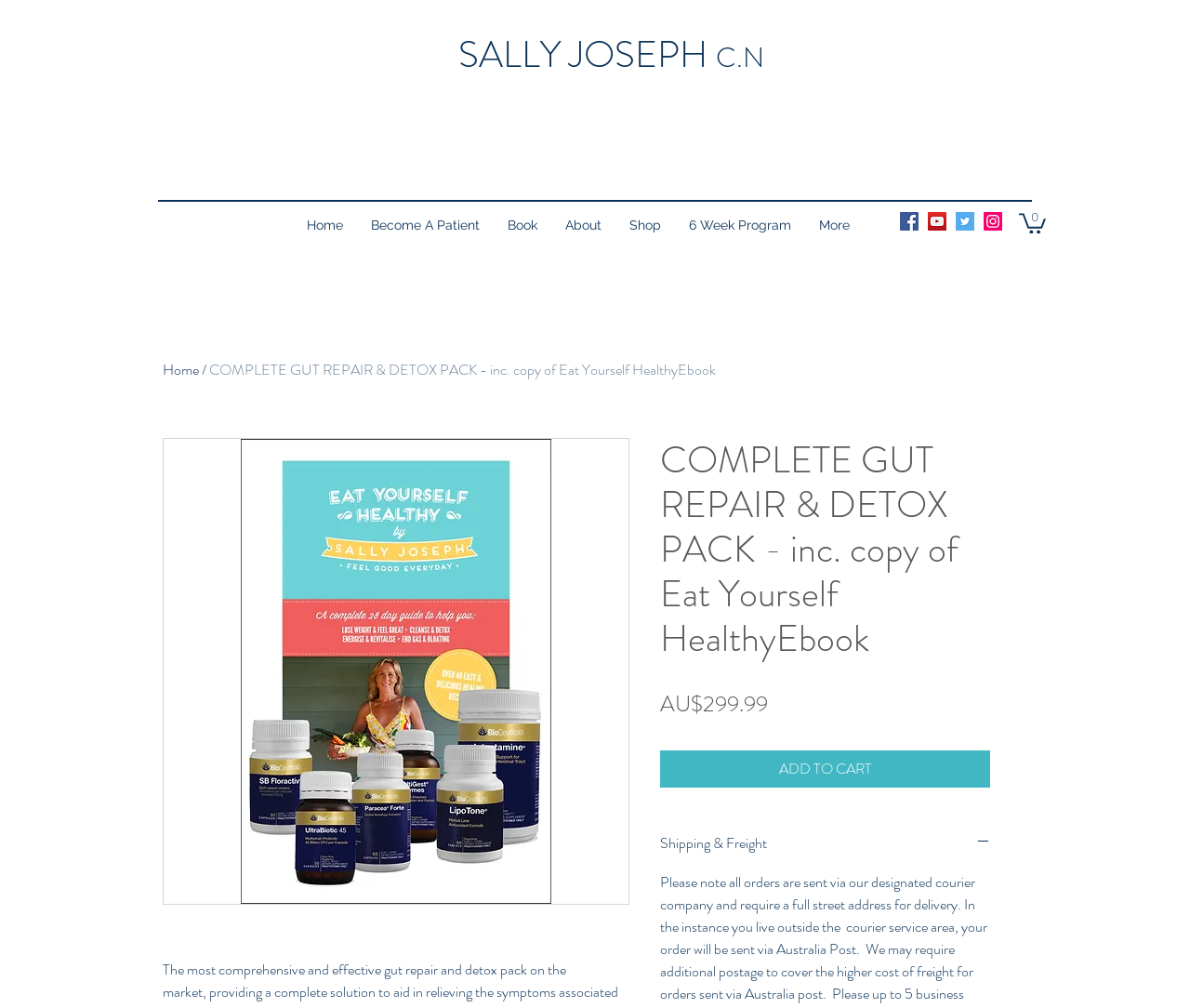Use a single word or phrase to answer this question: 
What is the name of the product?

COMPLETE GUT REPAIR & DETOX PACK